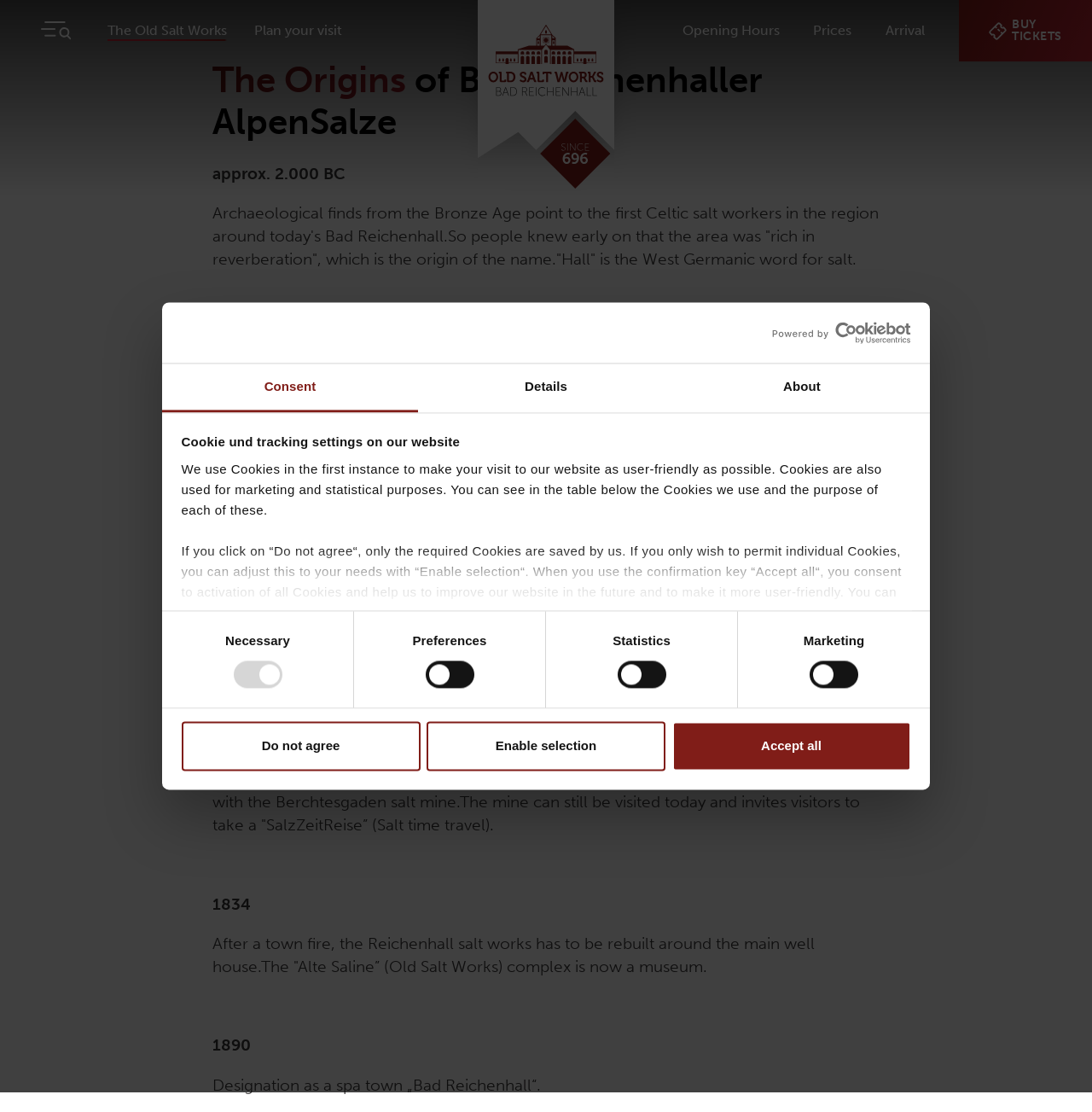Can you show the bounding box coordinates of the region to click on to complete the task described in the instruction: "Click the 'Show menu' button"?

[0.038, 0.0, 0.065, 0.055]